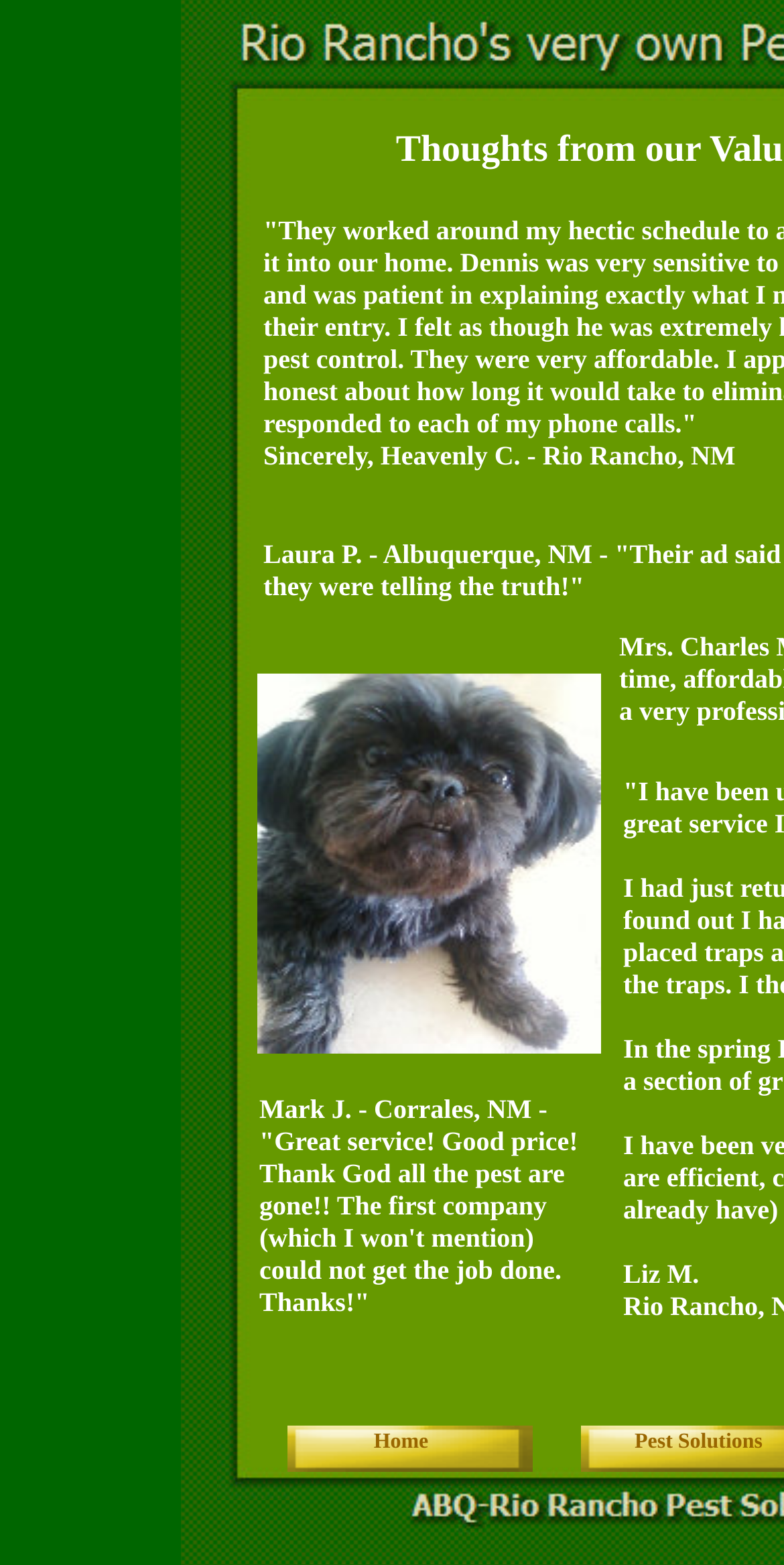Generate a comprehensive description of the webpage content.

The webpage appears to be a customer testimonial page for Rio Rancho Pest Solutions Pest Control. At the top, there is a title "Rio Rancho Pest Solutions Pest Control Thoughts from our Valued Customers". 

Below the title, there are several customer reviews. The first review is from Sincerely, Heavenly C. from Rio Rancho, NM, located near the top left of the page. 

Further down, there is a longer review from Mark J. from Corrales, NM, which praises the company's service and price. This review is positioned near the middle left of the page.

At the bottom of the page, there are two navigation links, "Home" and "Pest Solutions", situated side by side near the bottom center of the page.

Scattered throughout the page, there are several empty spaces or line breaks, indicated by "\xa0" characters. These are positioned between the customer reviews and the navigation links.

Finally, there is another customer name, Liz M., located near the bottom right of the page.